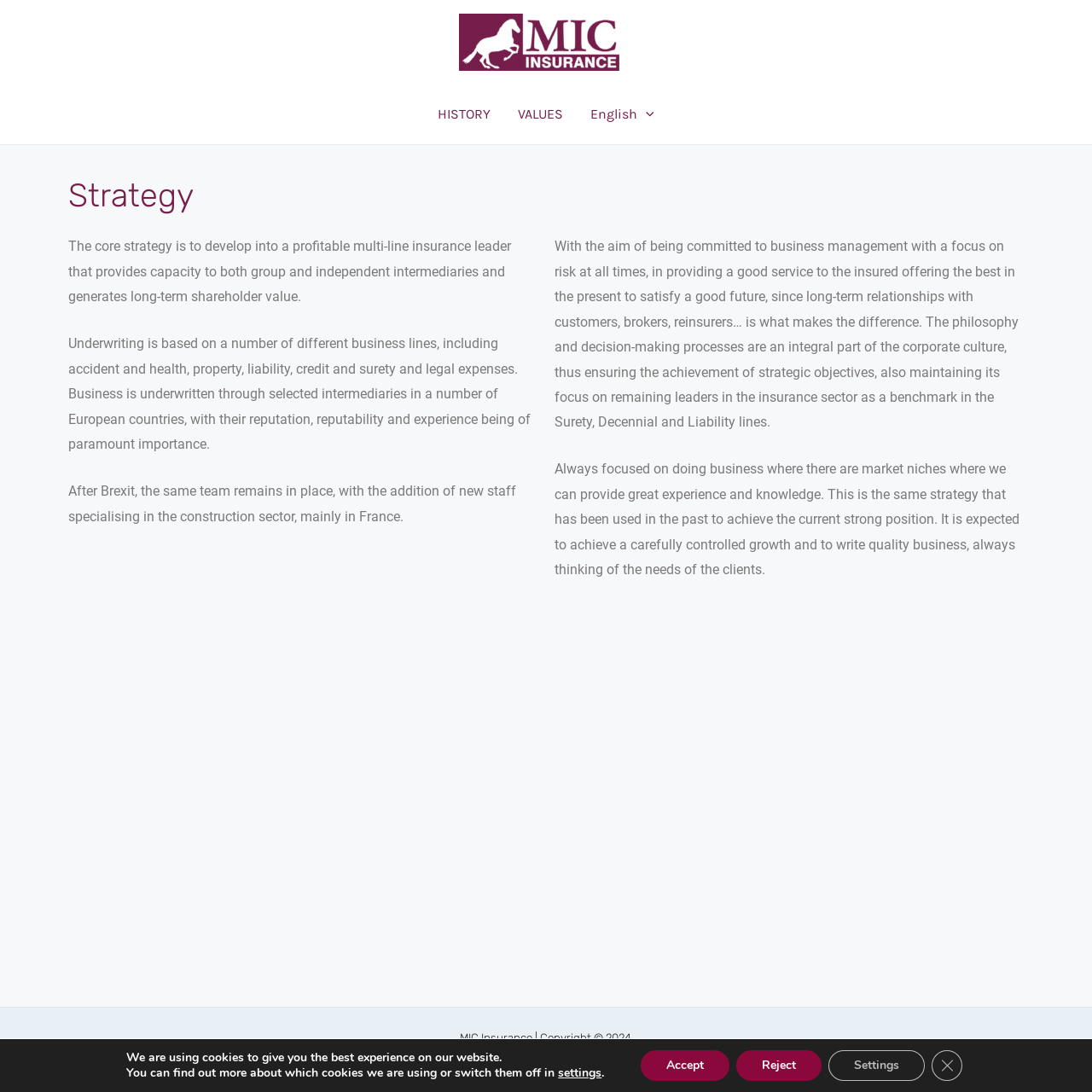Find the bounding box coordinates of the clickable area required to complete the following action: "Navigate to HISTORY page".

[0.388, 0.077, 0.462, 0.132]